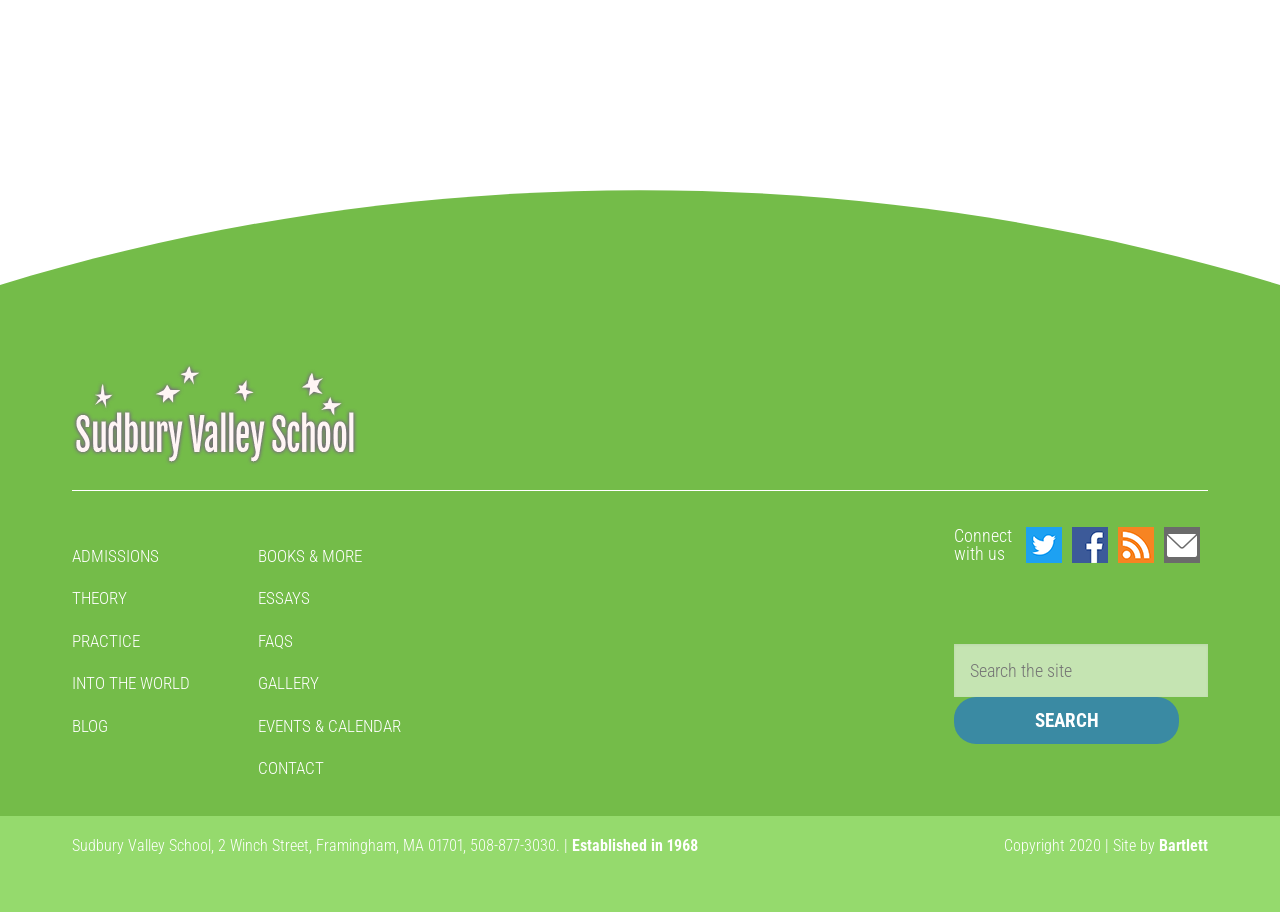Kindly provide the bounding box coordinates of the section you need to click on to fulfill the given instruction: "View the EVENTS & CALENDAR".

[0.202, 0.784, 0.313, 0.806]